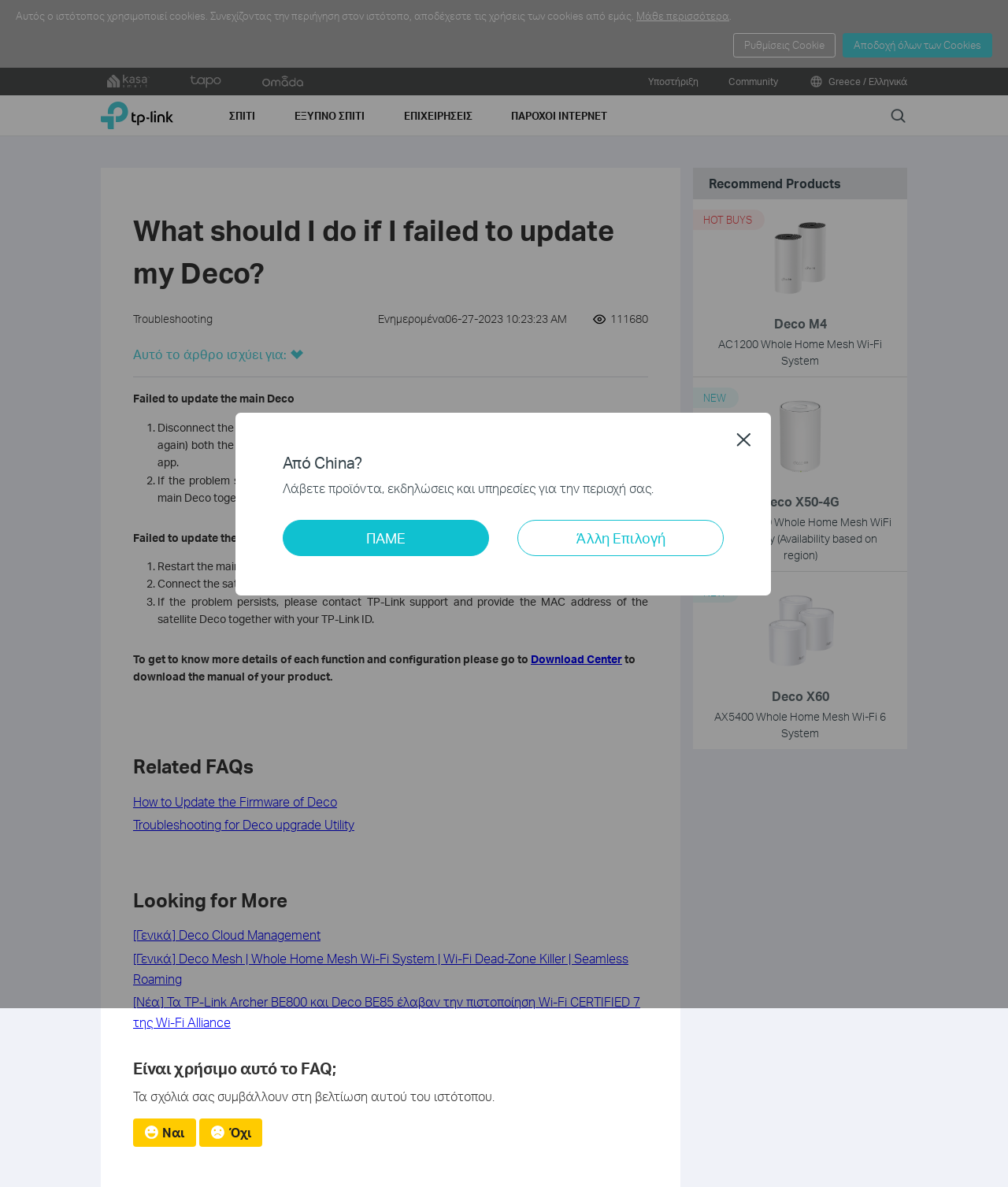What is the function of the 'Search' link?
Refer to the screenshot and respond with a concise word or phrase.

To search the website